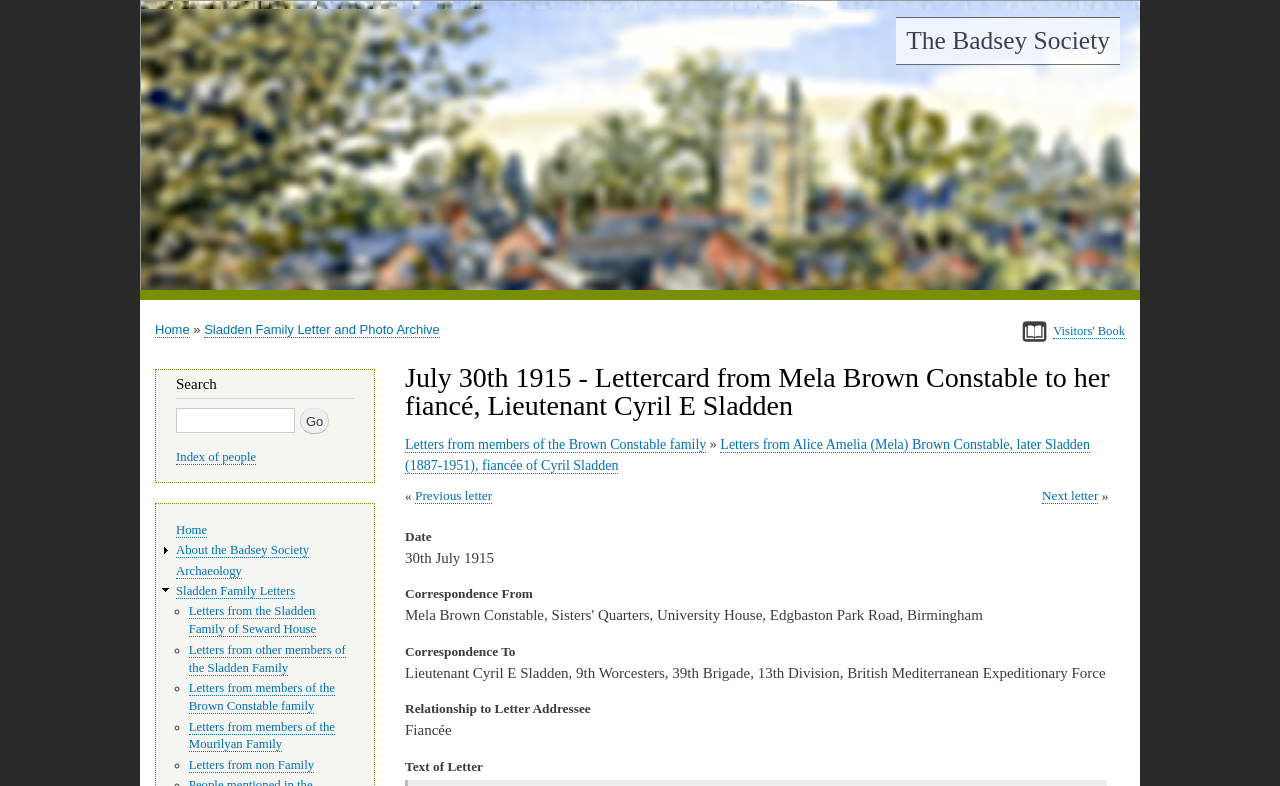Locate the bounding box coordinates of the clickable area to execute the instruction: "View letters from Alice Amelia Brown Constable". Provide the coordinates as four float numbers between 0 and 1, represented as [left, top, right, bottom].

[0.316, 0.556, 0.852, 0.603]